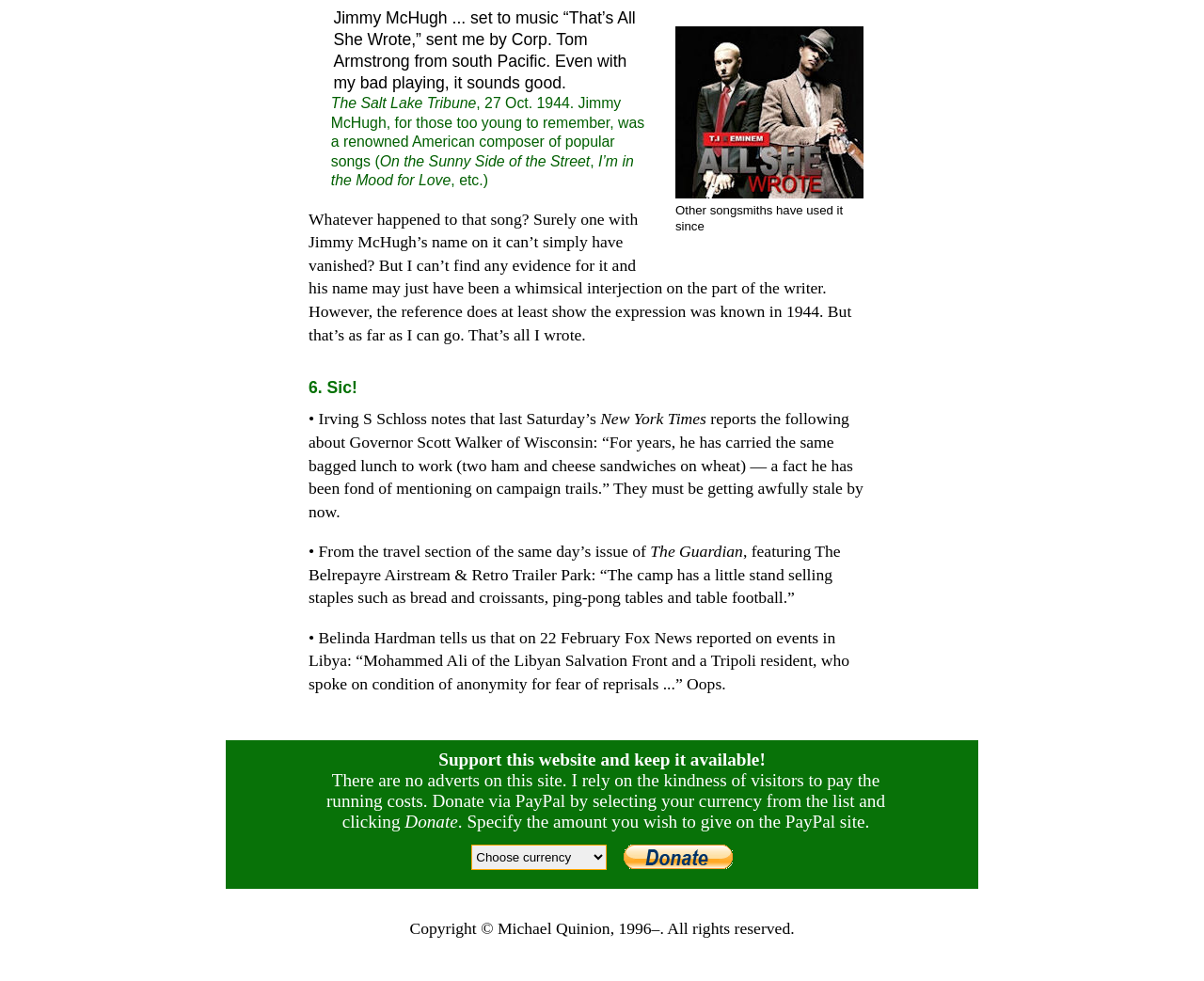What is the name of the newspaper that reported on Governor Scott Walker of Wisconsin?
Could you answer the question in a detailed manner, providing as much information as possible?

This answer can be obtained by reading the text 'New York Times' which is located in the StaticText element with bounding box coordinates [0.499, 0.417, 0.587, 0.437].